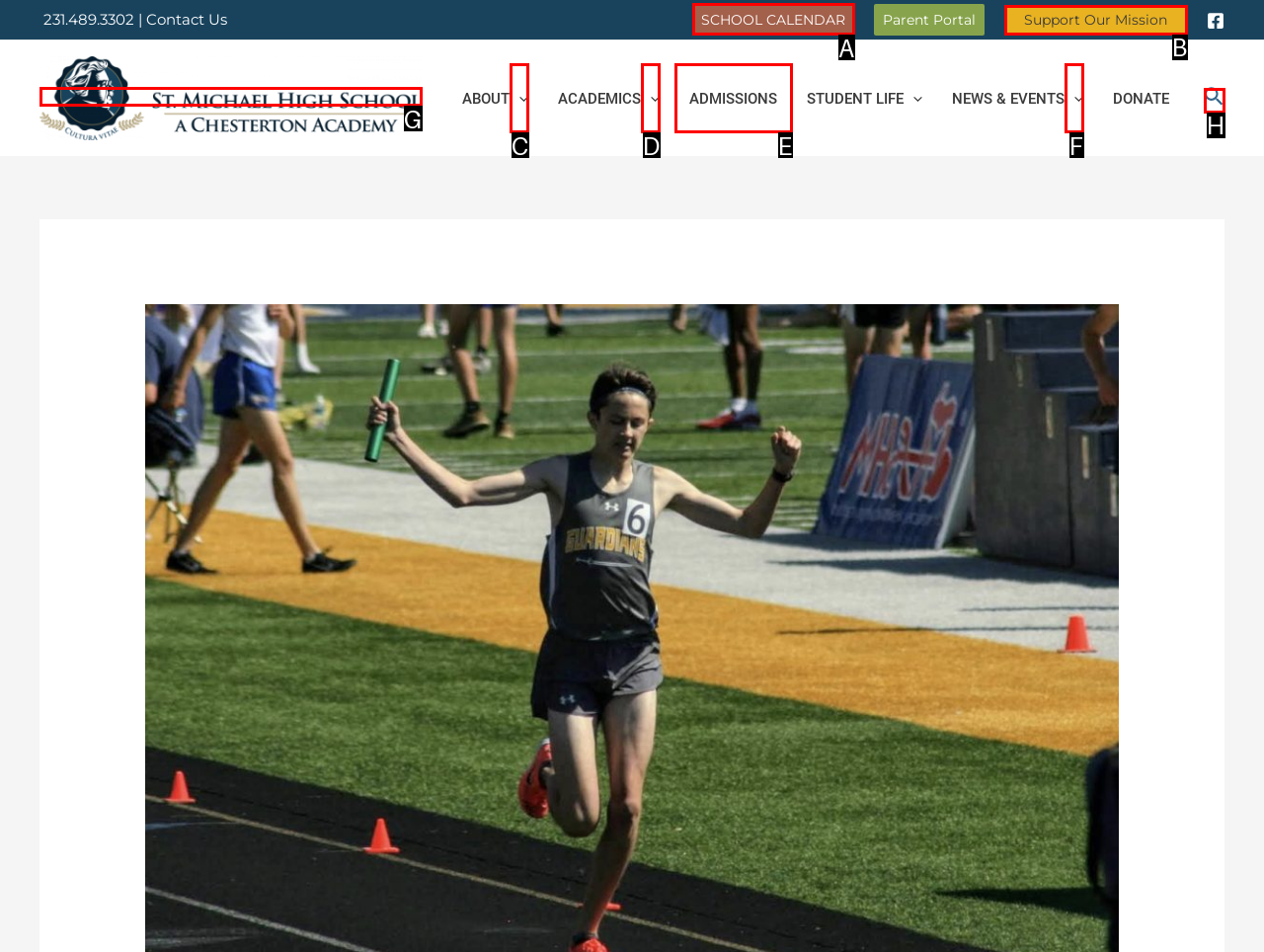Identify the letter of the UI element needed to carry out the task: View School Calendar
Reply with the letter of the chosen option.

A